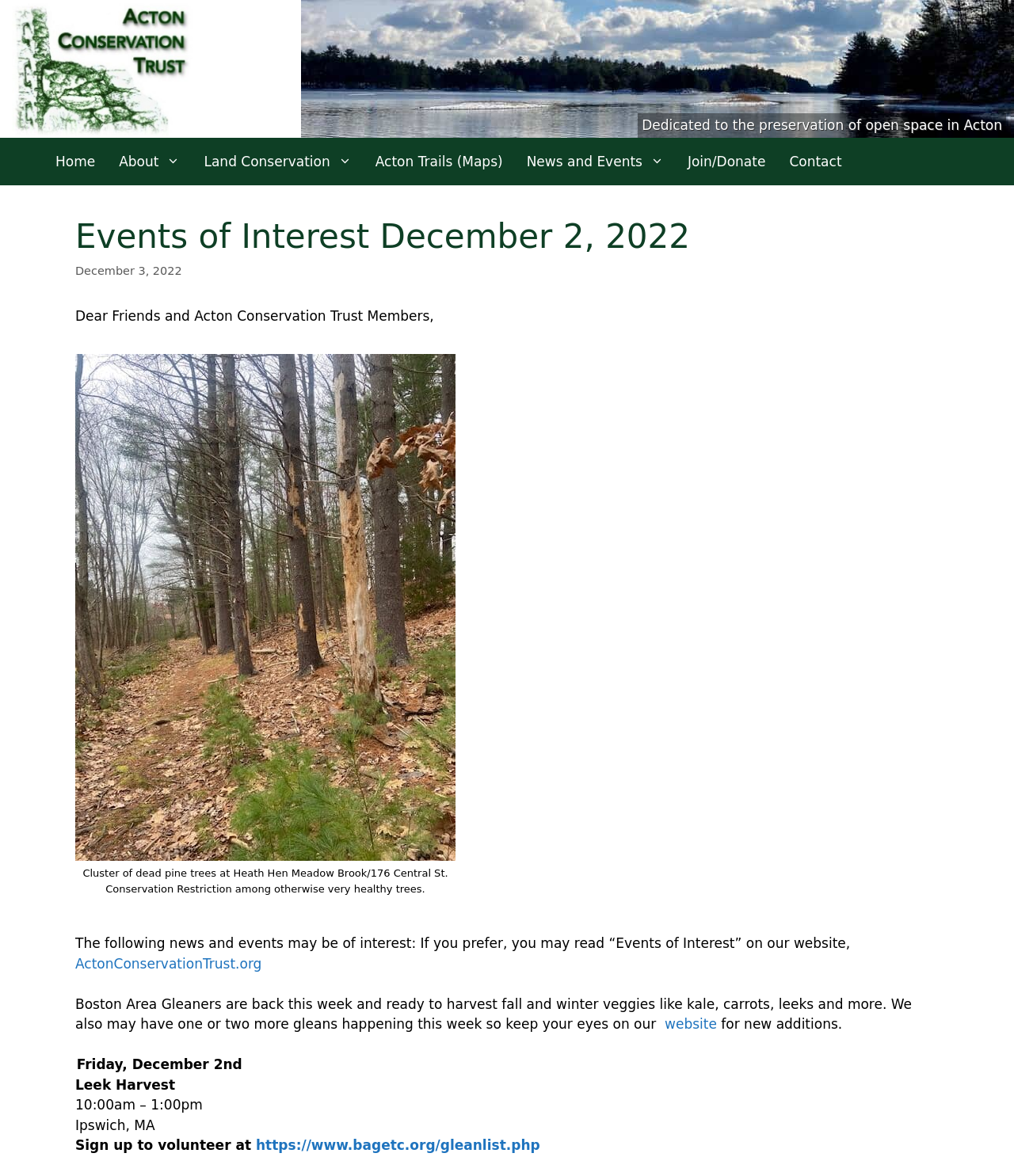Determine the bounding box coordinates for the element that should be clicked to follow this instruction: "Click the 'Home' link". The coordinates should be given as four float numbers between 0 and 1, in the format [left, top, right, bottom].

[0.043, 0.117, 0.106, 0.158]